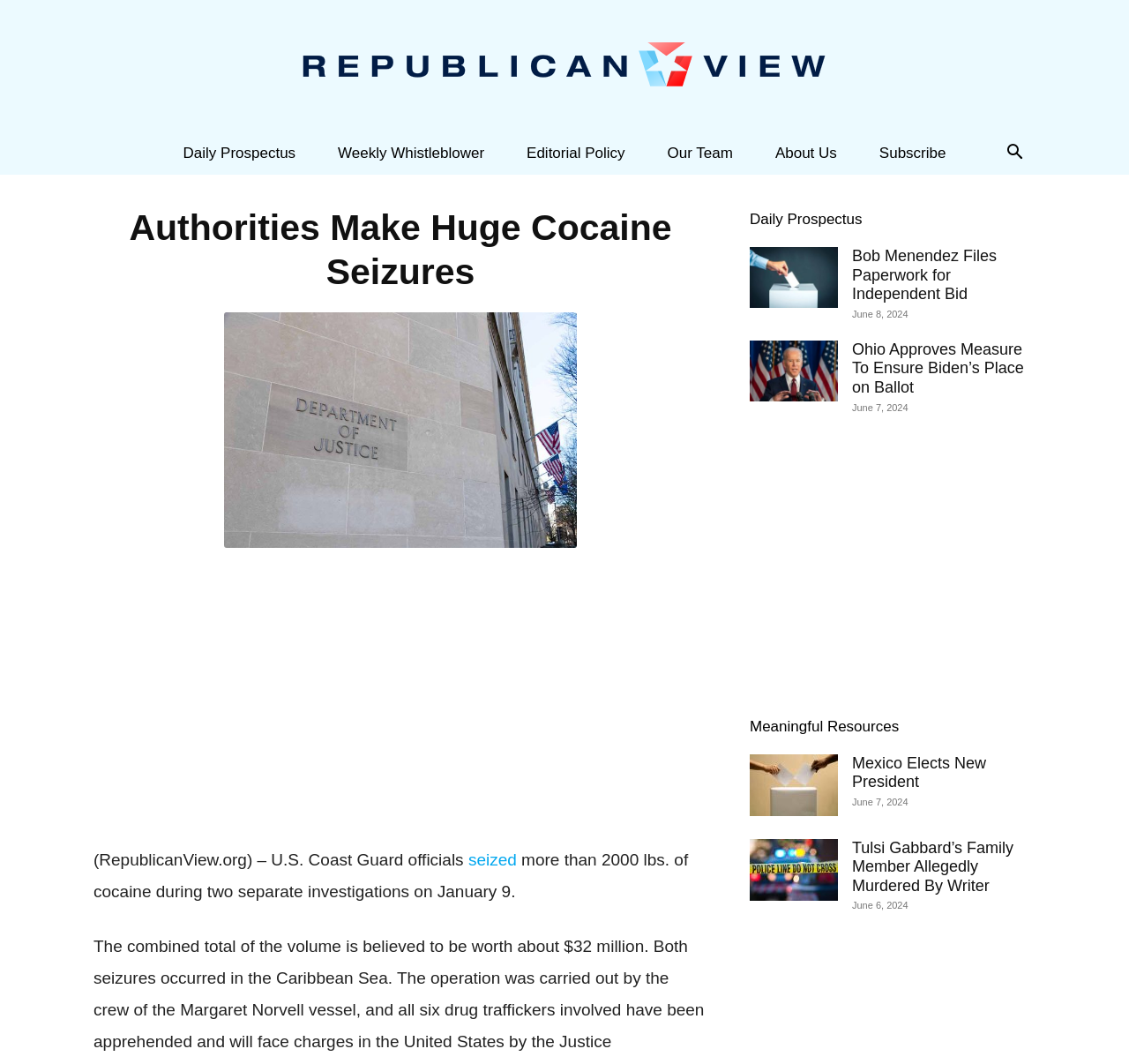Find the bounding box coordinates for the element that must be clicked to complete the instruction: "Click on Subscribe". The coordinates should be four float numbers between 0 and 1, indicated as [left, top, right, bottom].

[0.76, 0.124, 0.857, 0.164]